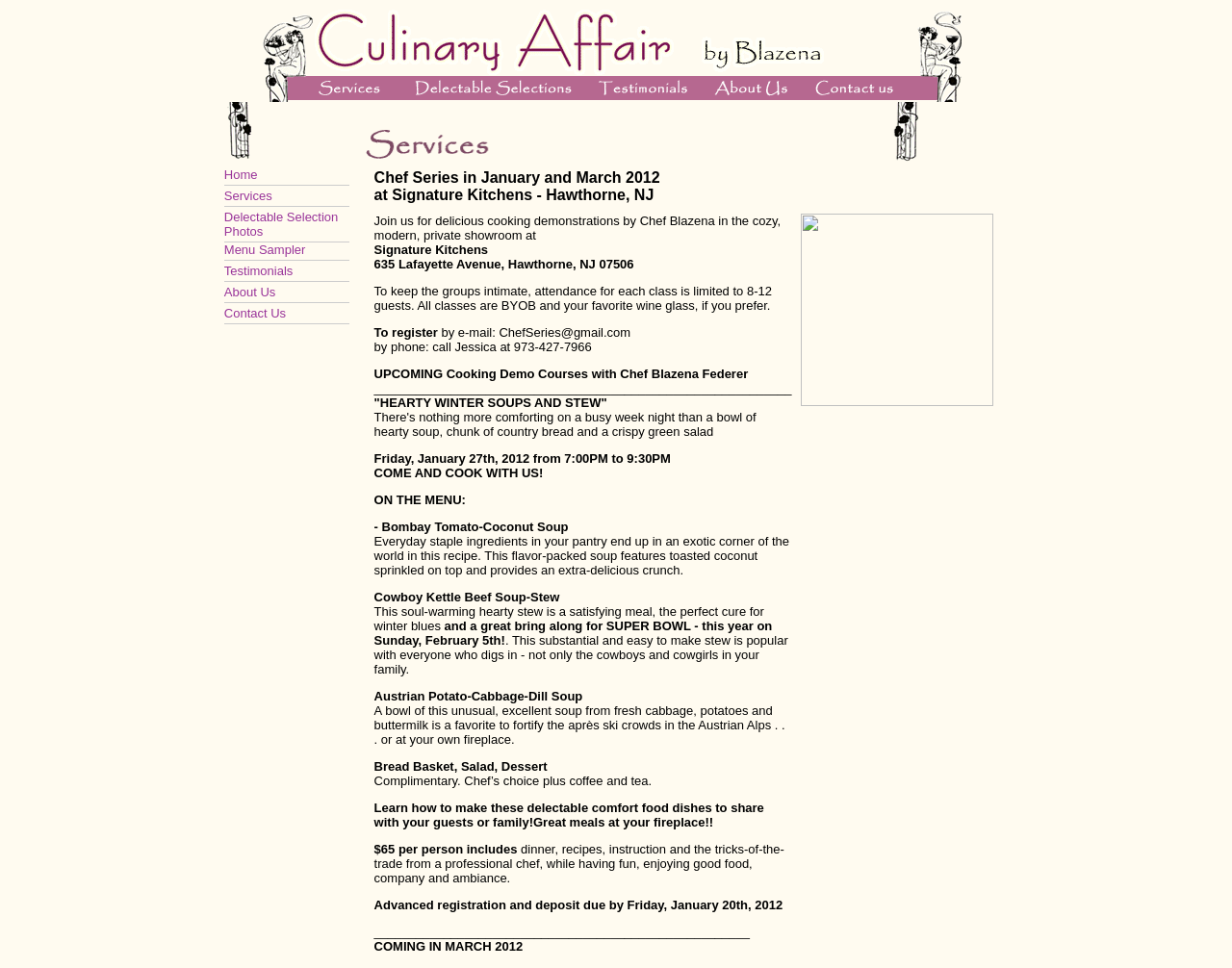Determine the bounding box coordinates of the element's region needed to click to follow the instruction: "View Testimonials". Provide these coordinates as four float numbers between 0 and 1, formatted as [left, top, right, bottom].

[0.477, 0.091, 0.57, 0.108]